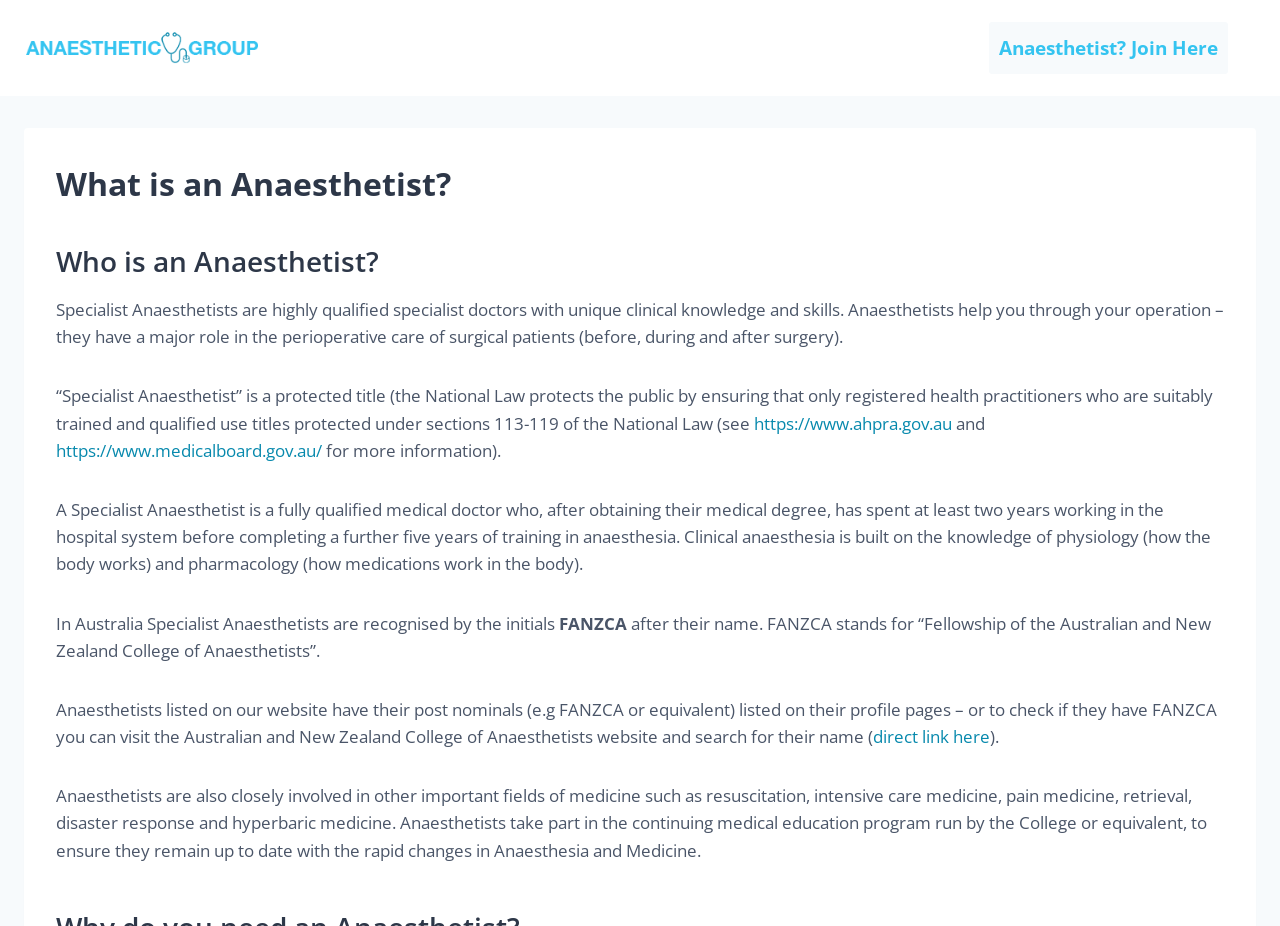Summarize the webpage in an elaborate manner.

The webpage is about Anaesthetists, specialist doctors who work with surgeons. At the top left corner, there is a logo of the Anaesthetic Group, which is also a link to the Preoperative Assessment Website. On the opposite side, at the top right corner, there is a link to "Anaesthetist? Join Here".

Below the logo, there is a main section with several headings and paragraphs of text. The first heading is "What is an Anaesthetist?" followed by a paragraph explaining that Anaesthetists are highly qualified specialist doctors with unique clinical knowledge and skills. They help patients through their operation and have a major role in perioperative care.

The next heading is "Who is an Anaesthetist?" followed by several paragraphs of text describing the qualifications and training of Anaesthetists. There are also links to external websites, such as the Australian Health Practitioner Regulation Agency (AHPRA) and the Medical Board of Australia, for more information.

Further down, there are more paragraphs of text explaining the role of Anaesthetists in other fields of medicine, such as resuscitation, intensive care medicine, and pain medicine. The text also mentions that Anaesthetists participate in continuing medical education programs to stay up-to-date with the latest developments in Anaesthesia and Medicine.